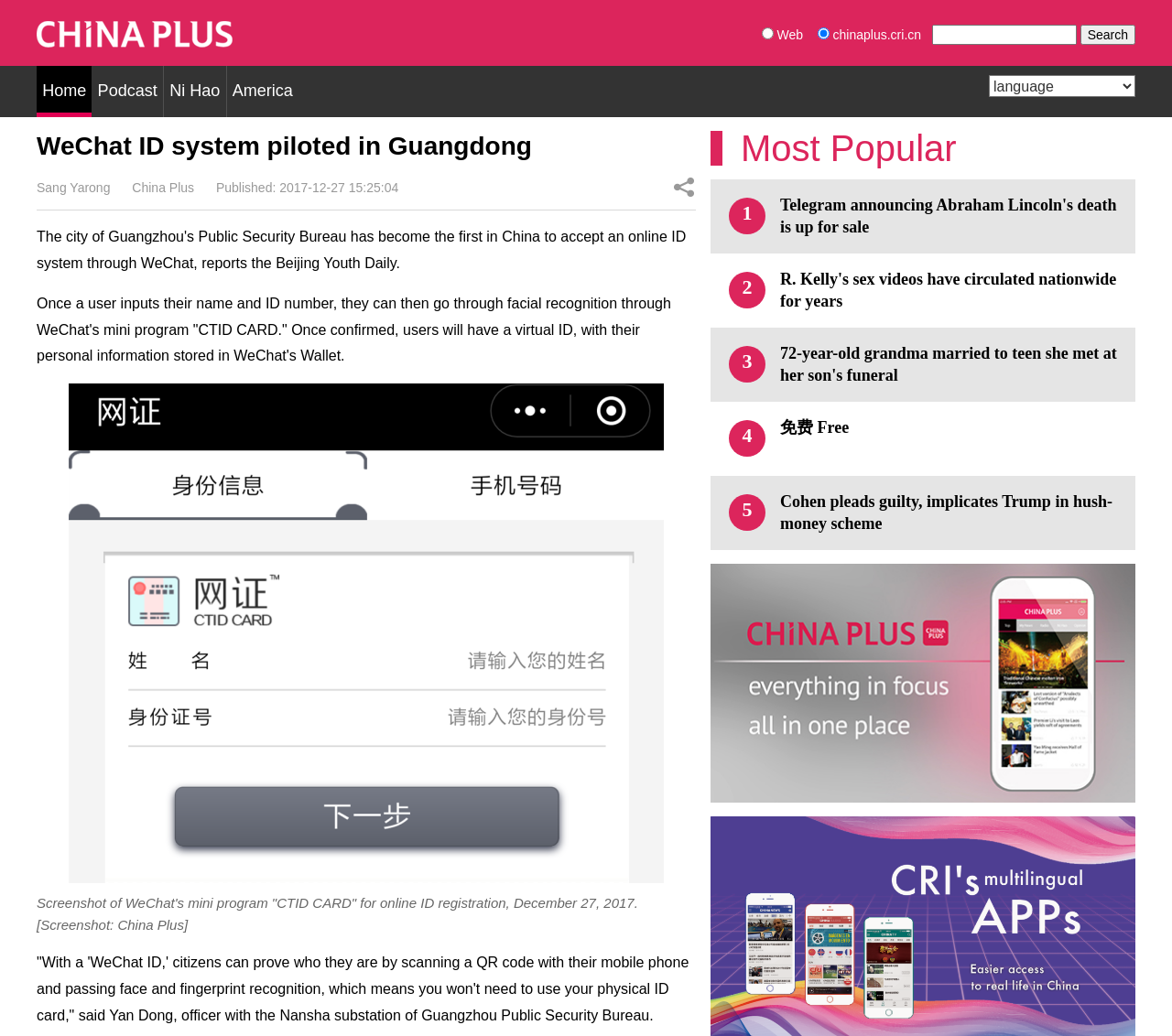What is the name of the WeChat mini program for online ID registration?
Look at the image and answer the question with a single word or phrase.

CTID CARD